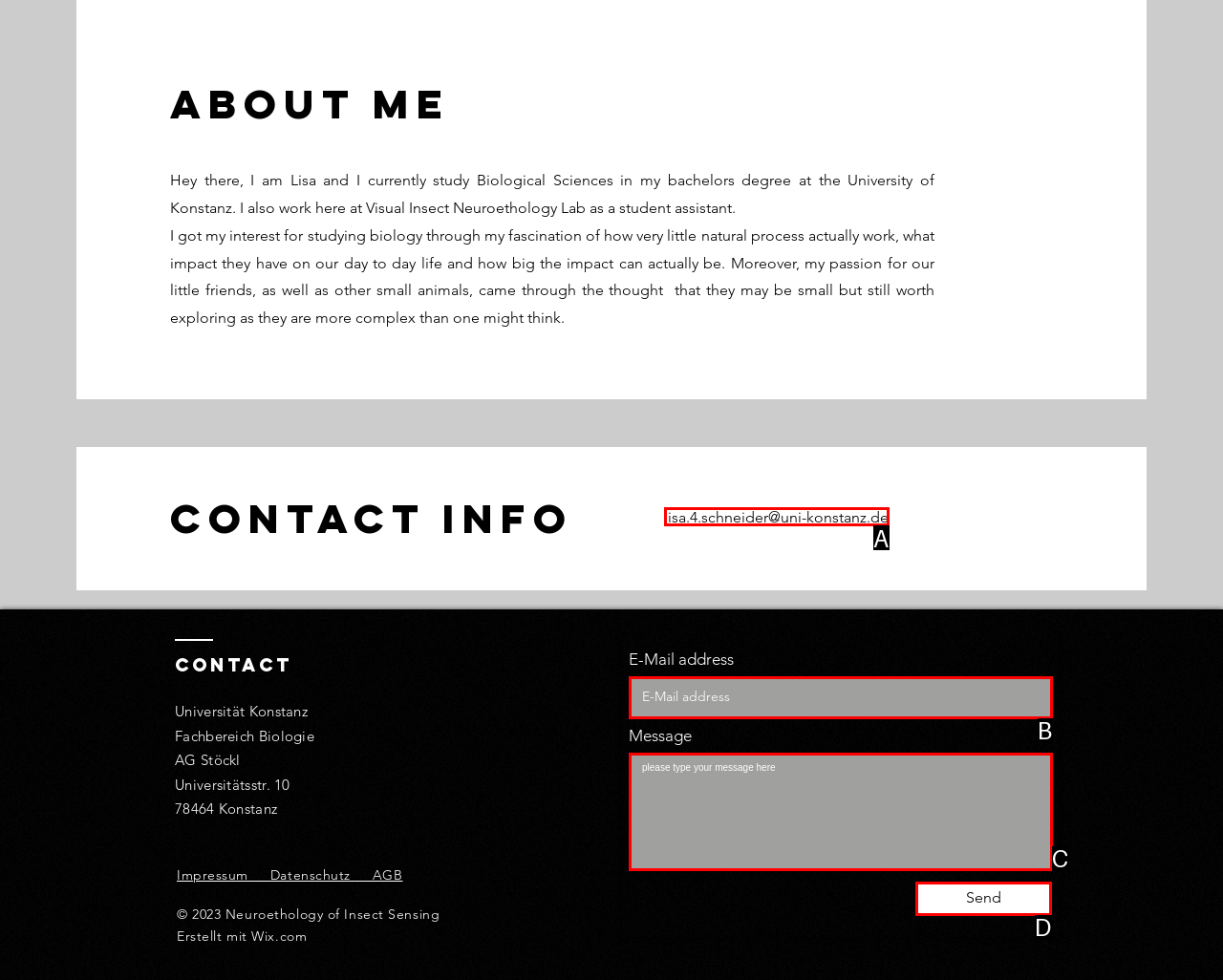Given the description: lisa.4.schneider@uni-konstanz.de, identify the matching option. Answer with the corresponding letter.

A